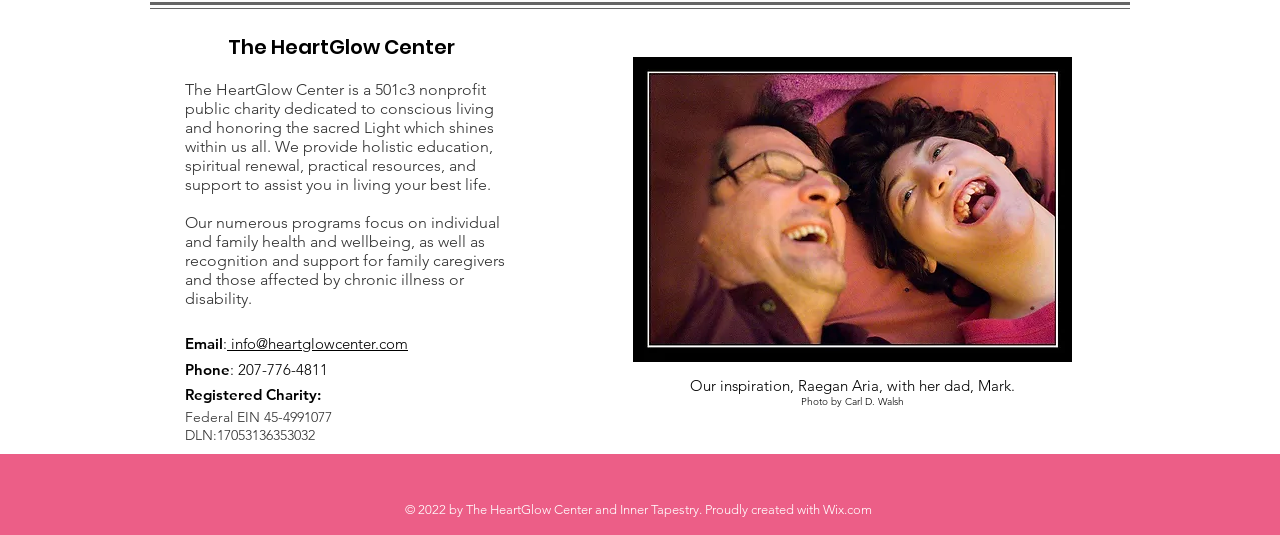Find the bounding box of the element with the following description: "info@heartglowcenter.com". The coordinates must be four float numbers between 0 and 1, formatted as [left, top, right, bottom].

[0.177, 0.624, 0.319, 0.66]